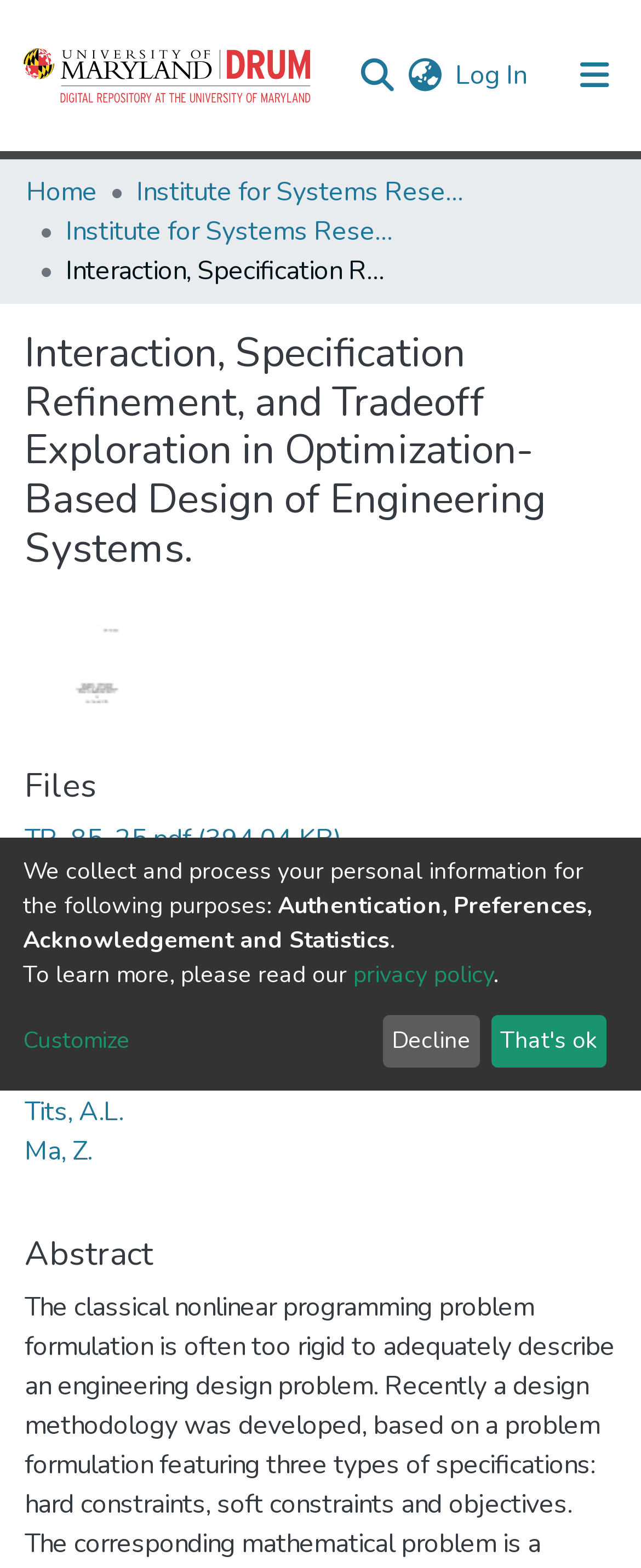Find the bounding box of the UI element described as: "alt="DRUM"". The bounding box coordinates should be given as four float values between 0 and 1, i.e., [left, top, right, bottom].

[0.021, 0.017, 0.504, 0.08]